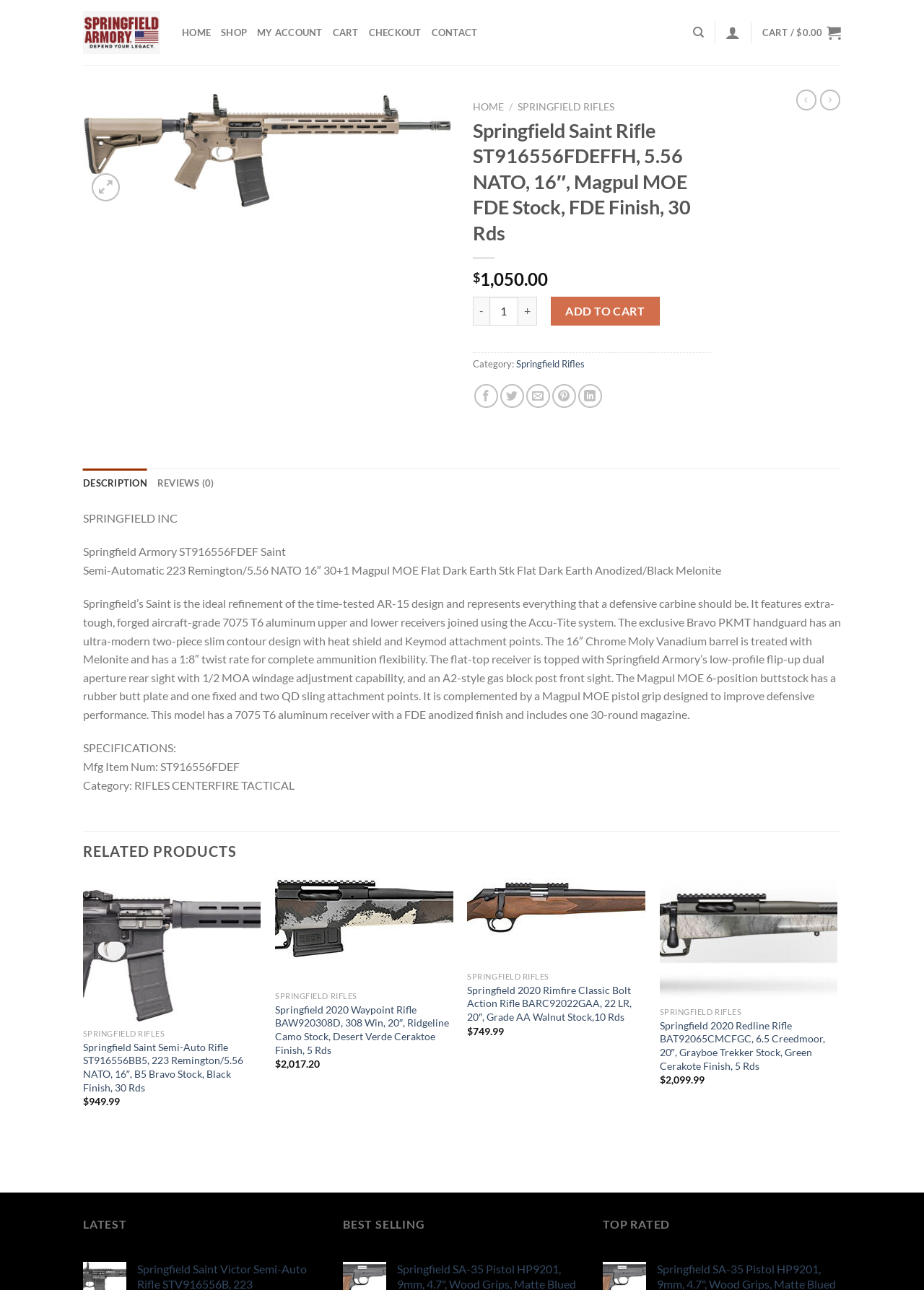Identify the bounding box for the UI element described as: "parent_node: Add to wishlist aria-label="Wishlist"". Ensure the coordinates are four float numbers between 0 and 1, formatted as [left, top, right, bottom].

[0.041, 0.686, 0.065, 0.703]